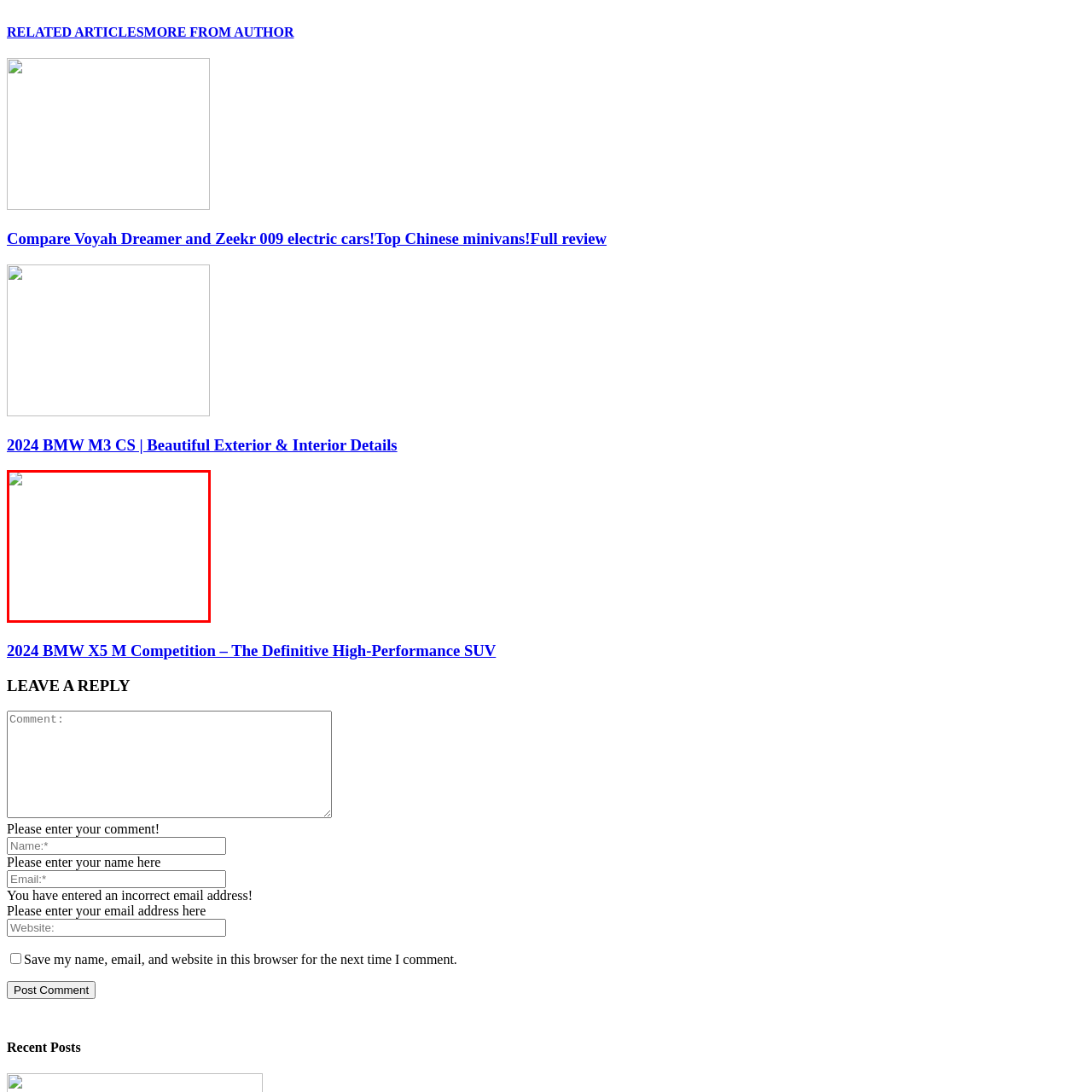What is the purpose of the visual aid?
Please interpret the image highlighted by the red bounding box and offer a detailed explanation based on what you observe visually.

The image is likely an illustration or graphic that highlights key aspects of the electric minivan models, which implies that its purpose is to aid readers in understanding the article's content and provide a comprehensive review of the features and performance of these electric cars.